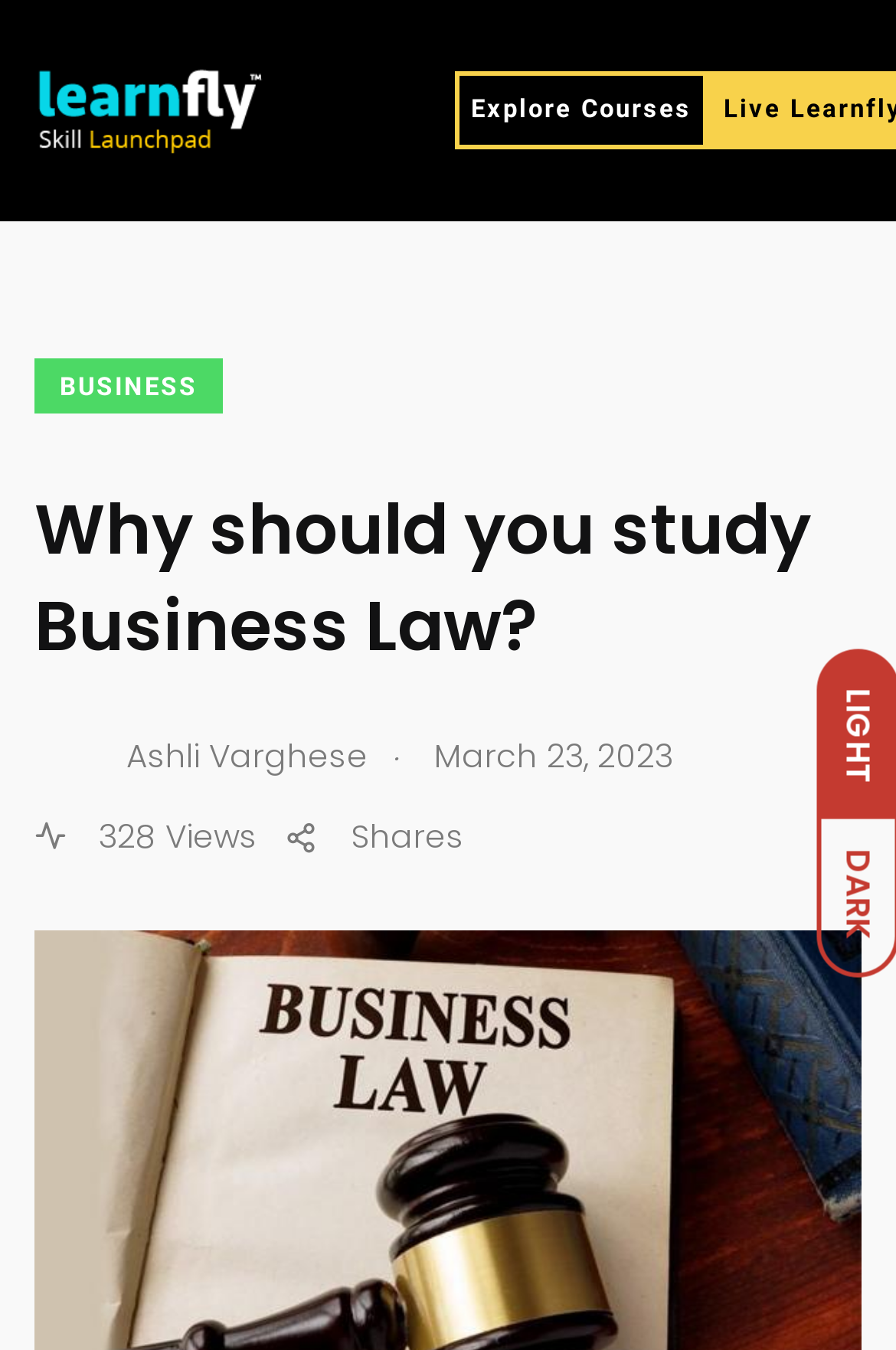Identify the bounding box for the UI element described as: "Ashli Varghese". The coordinates should be four float numbers between 0 and 1, i.e., [left, top, right, bottom].

[0.038, 0.534, 0.41, 0.585]